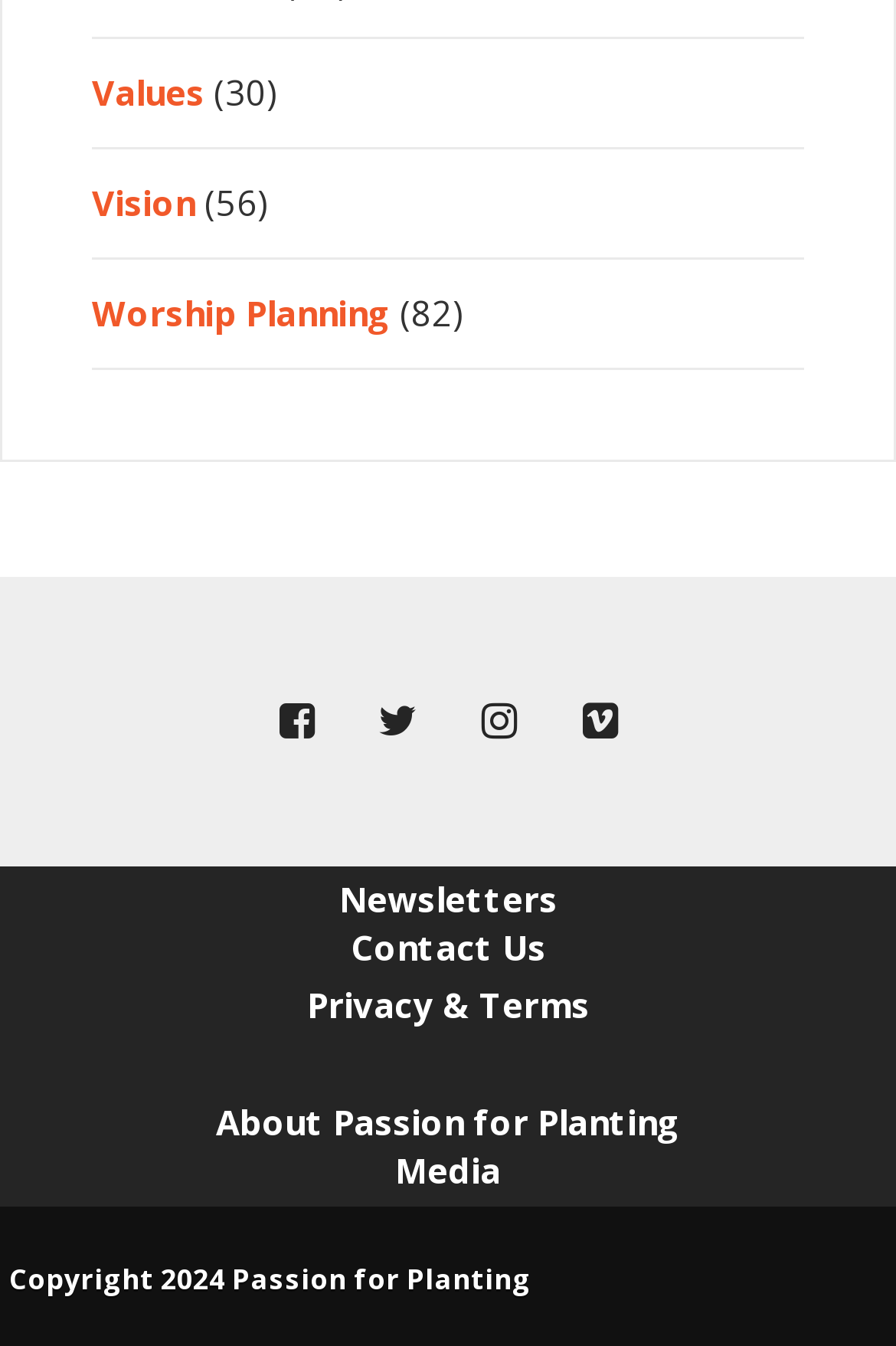Could you determine the bounding box coordinates of the clickable element to complete the instruction: "Read newsletters"? Provide the coordinates as four float numbers between 0 and 1, i.e., [left, top, right, bottom].

[0.378, 0.65, 0.622, 0.685]